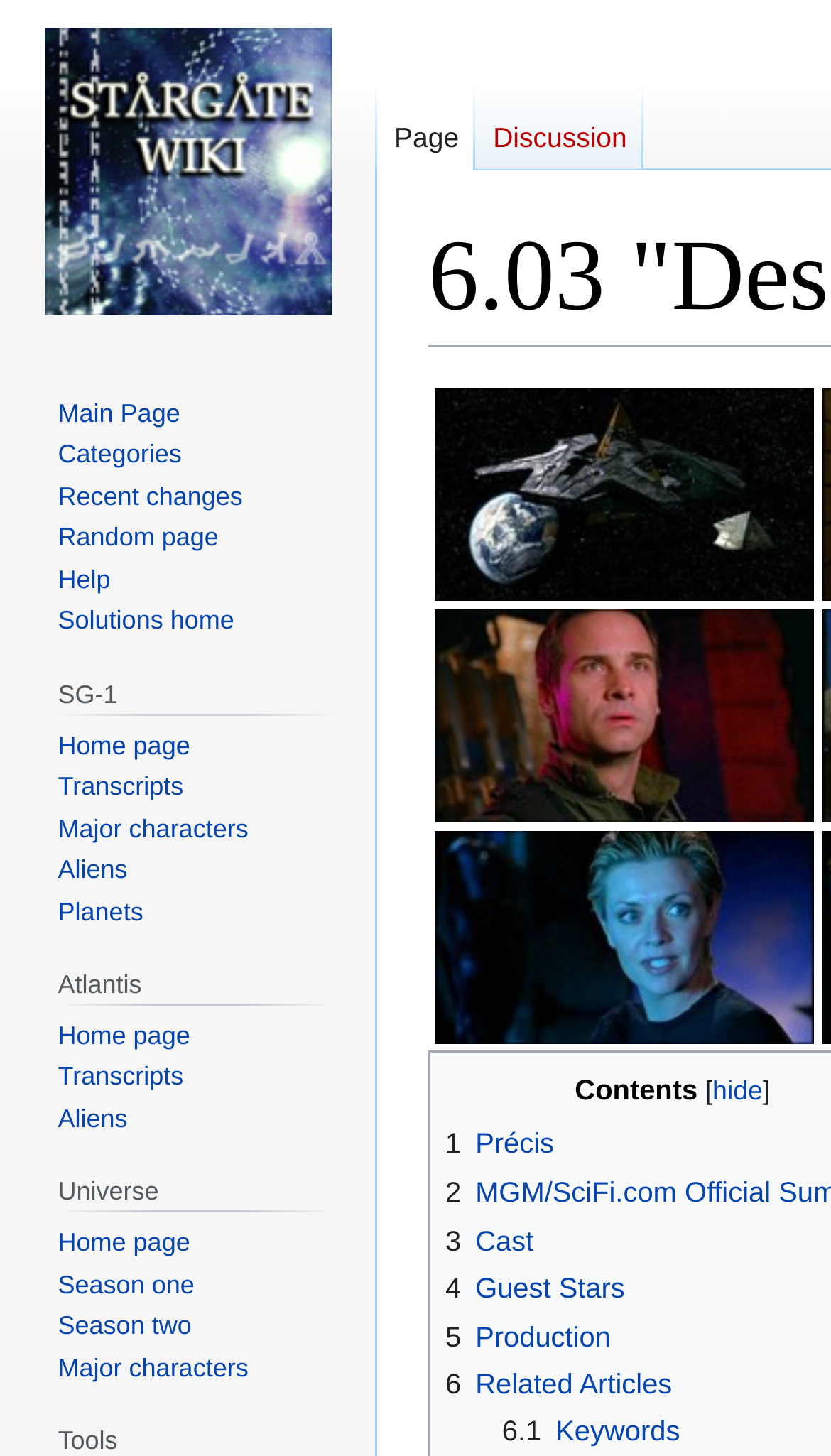How many images are on this webpage?
Using the visual information from the image, give a one-word or short-phrase answer.

3